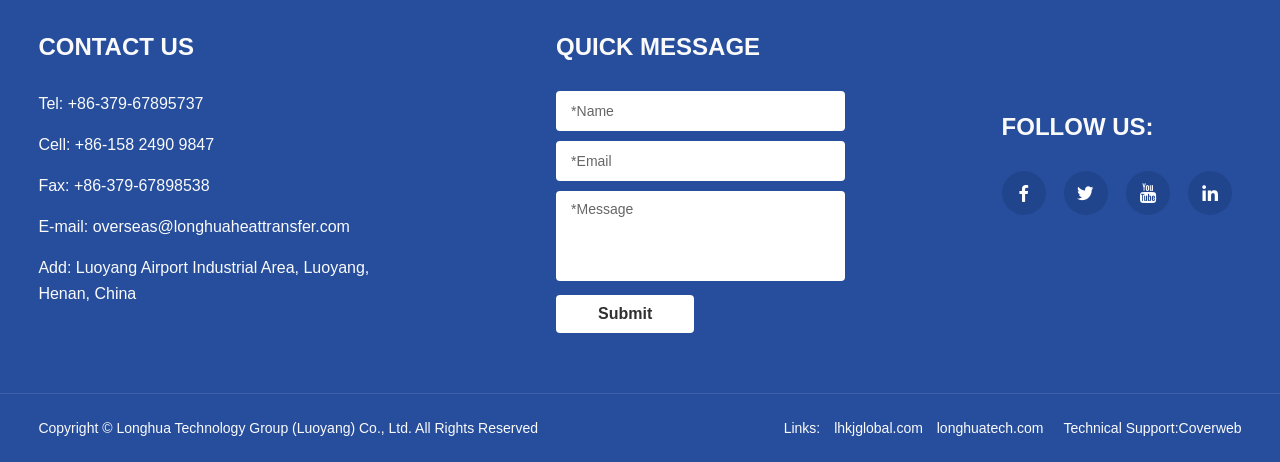Please provide a brief answer to the question using only one word or phrase: 
How many links are provided in the 'Links:' section?

Three